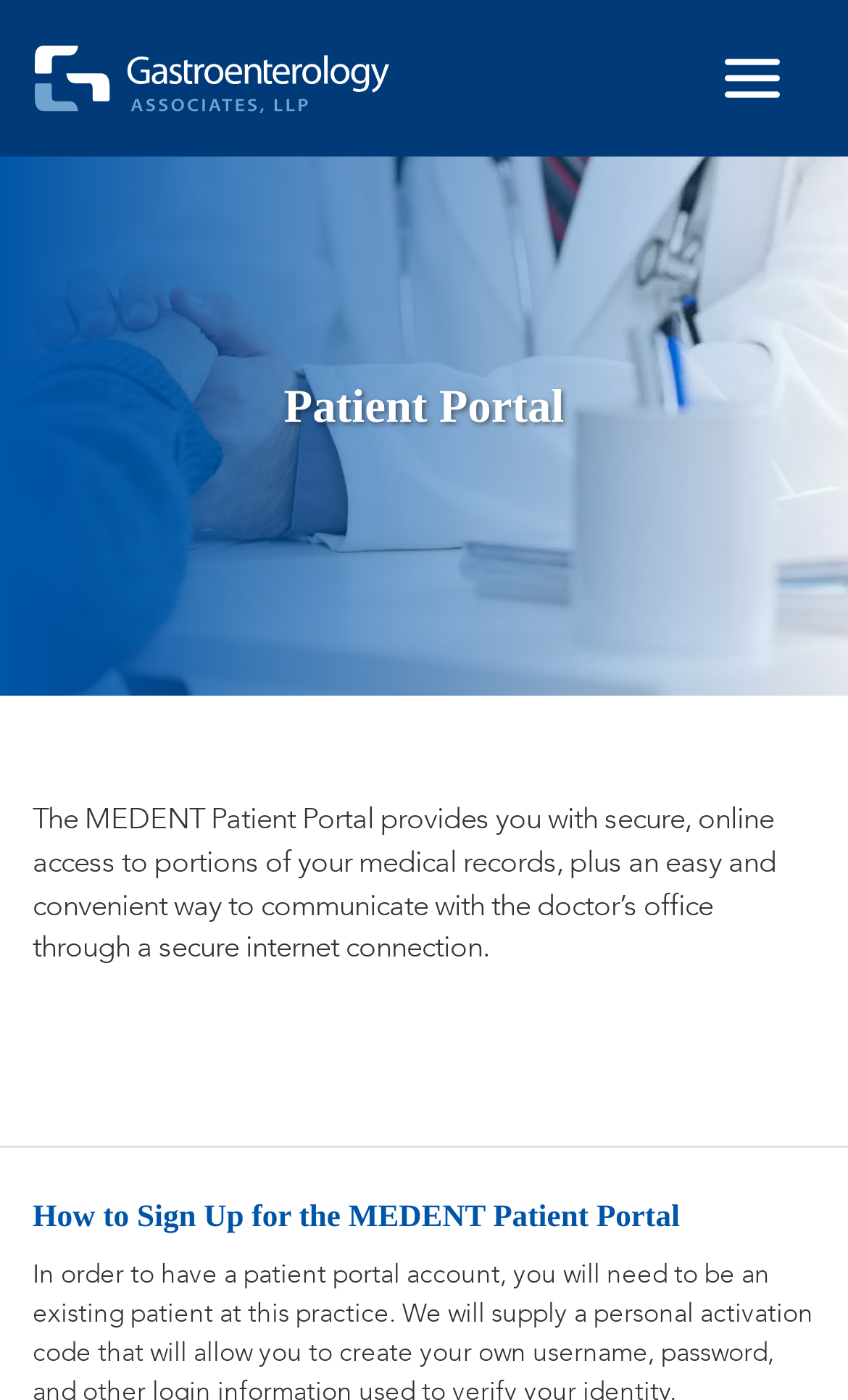Answer the question in a single word or phrase:
How do I navigate the webpage?

Toggle navigation button